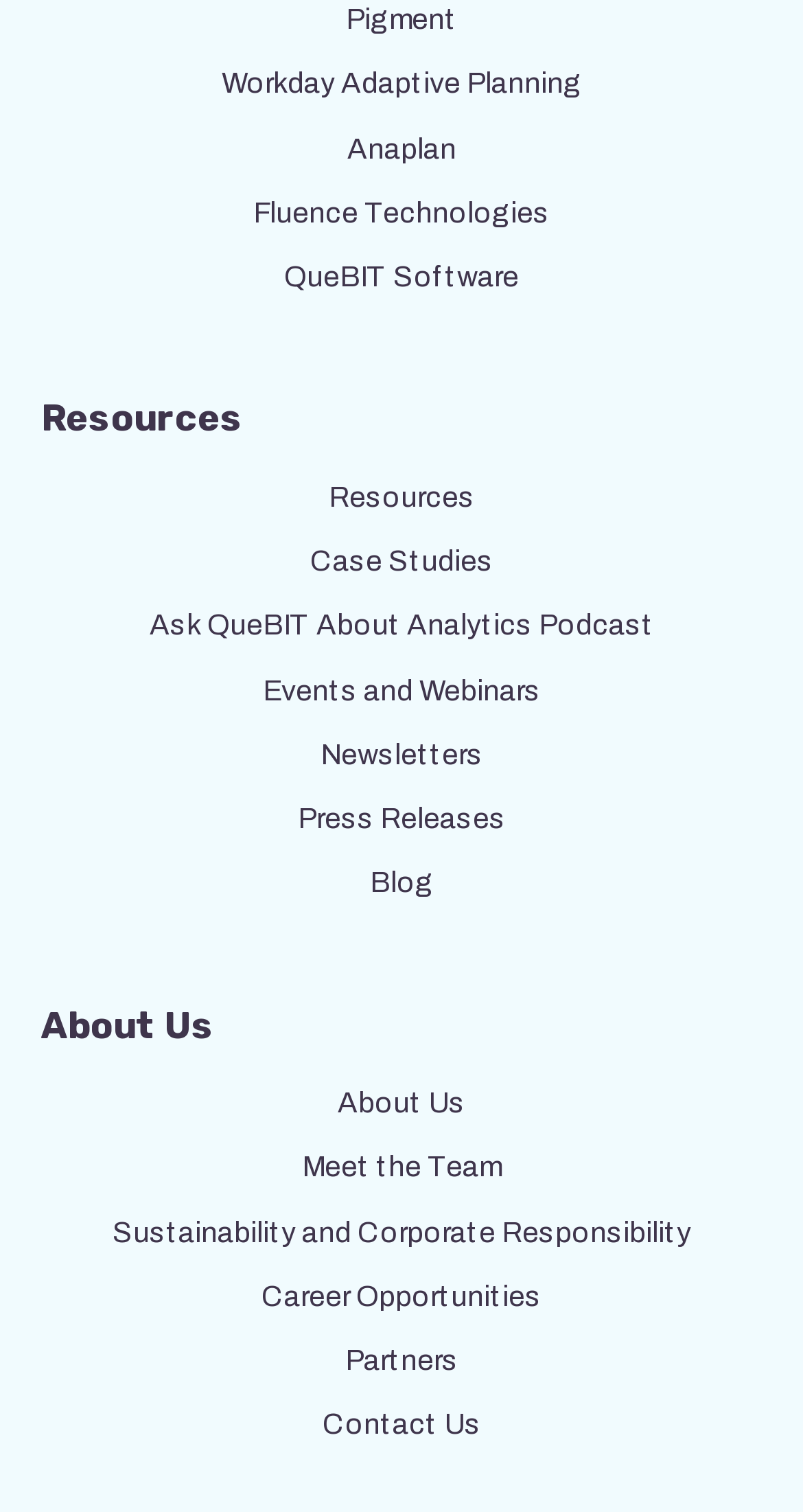What are the resources provided by QueBIT?
Please use the image to provide a one-word or short phrase answer.

Case Studies, Podcast, etc.